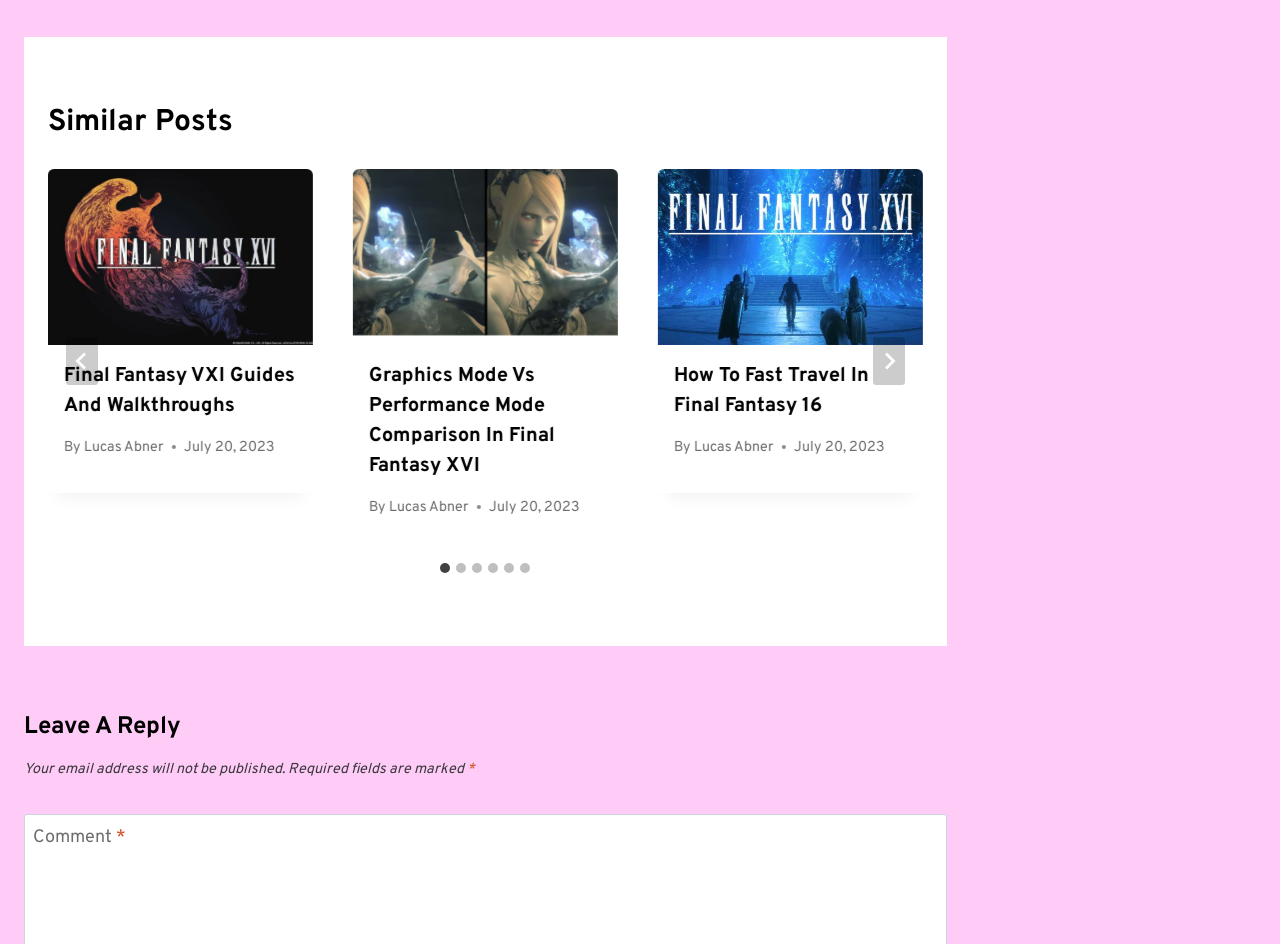Respond to the question below with a concise word or phrase:
How many slides are there in total?

6